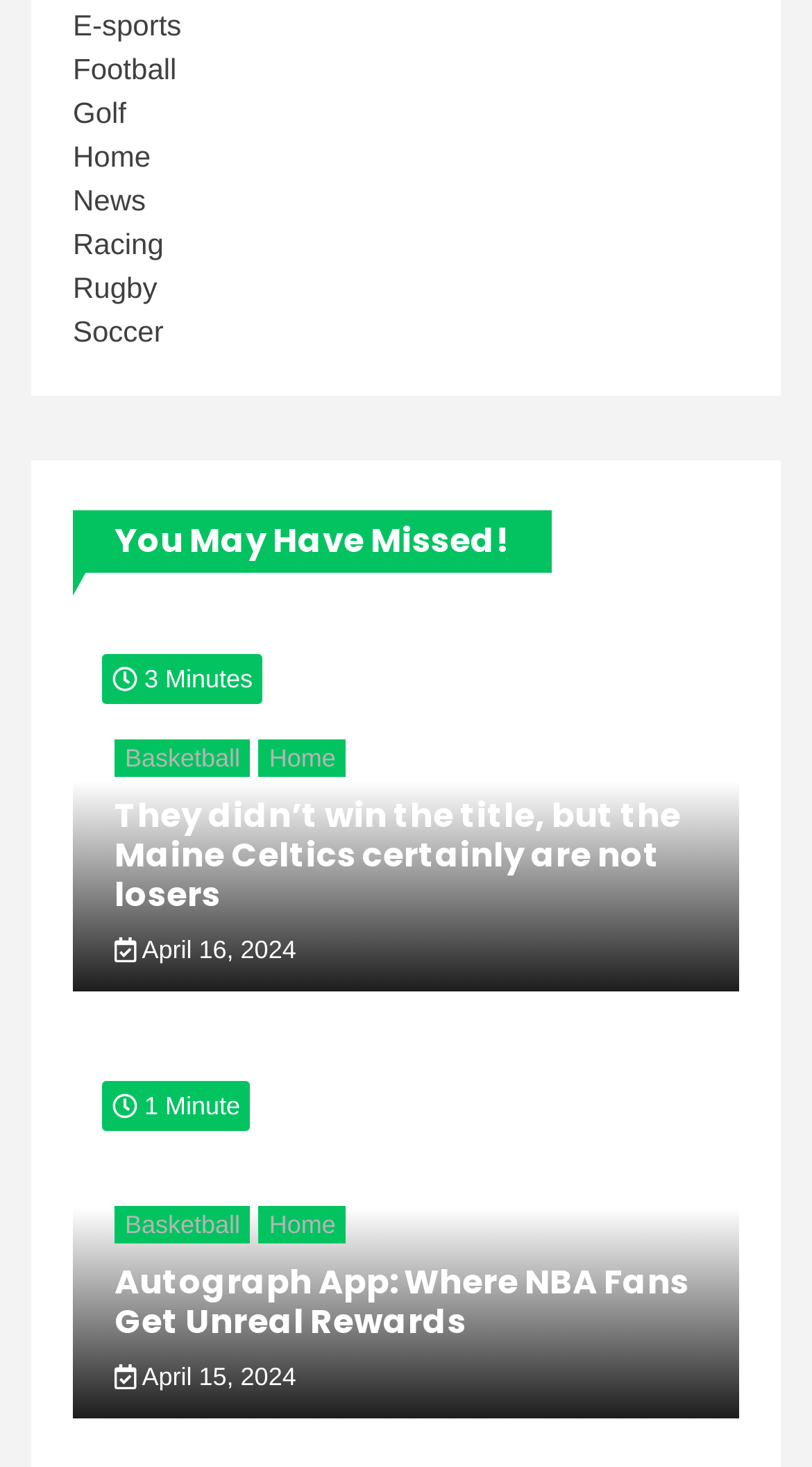What type of sports are featured on this webpage?
Using the image as a reference, give a one-word or short phrase answer.

E-sports, Football, Golf, etc.